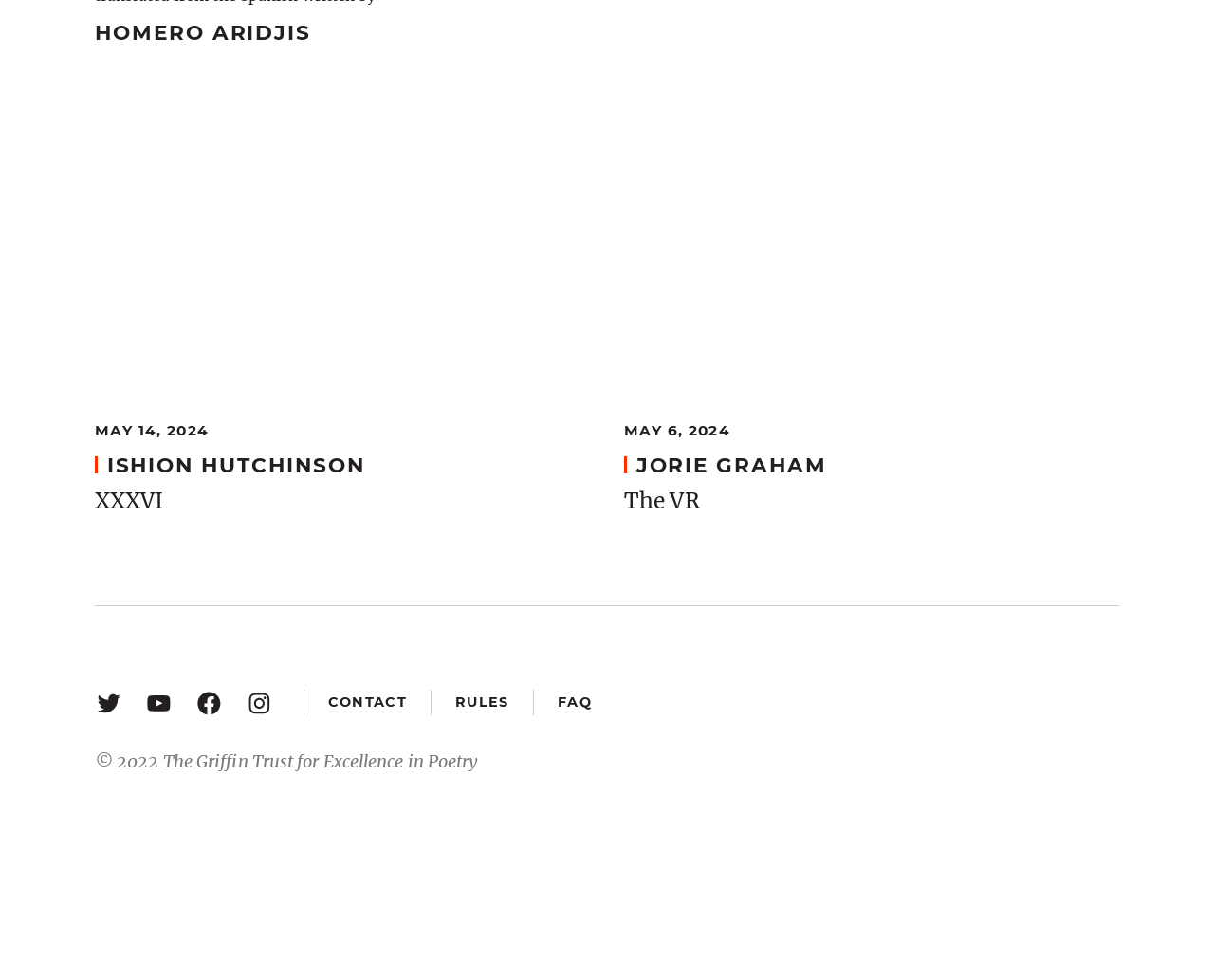Please answer the following question using a single word or phrase: What is the name of the poetry prize?

Griffin Poetry Prize